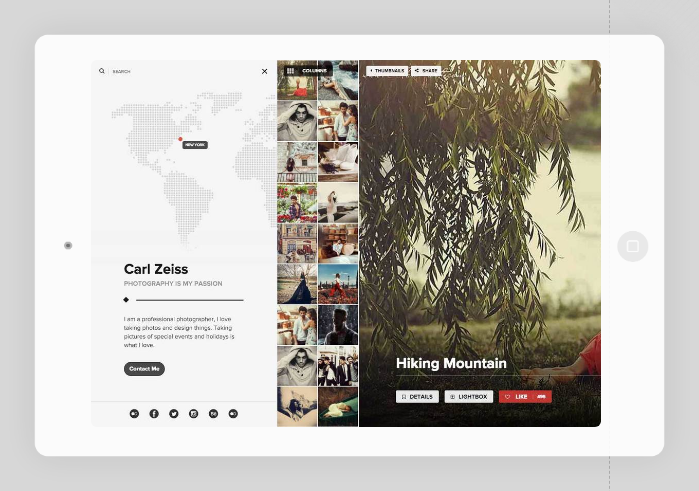Create a detailed narrative that captures the essence of the image.

The image showcases a digital interface displayed on a tablet, featuring a portfolio layout for a photographer named Carl Zeiss. On the left side, there is a world map highlighting a specific location, accompanied by a brief introduction: "Carl Zeiss, PHOTOGRAPHY IS MY PASSION." This text indicates his profession and love for capturing significant moments.

Beneath the introduction, there is a button labeled "Contact Me," inviting viewers to reach out. The right side of the screen displays a large, visually striking image titled "Hiking Mountain," set within a lush, natural landscape adorned with branches and soft lighting, enhancing the tranquil atmosphere of the scene.

Alongside this main image, a vertical panel presents a collection of thumbnails showcasing various other photographs, providing a glimpse into Carl's diverse photographic style. Options at the bottom of the main image include "DETAILS," "LIGHTBOX," and a prominent "LIKE" button, encouraging engagement with the content. This layout effectively highlights Carl Zeiss's work and promotes interaction with his photography portfolio.